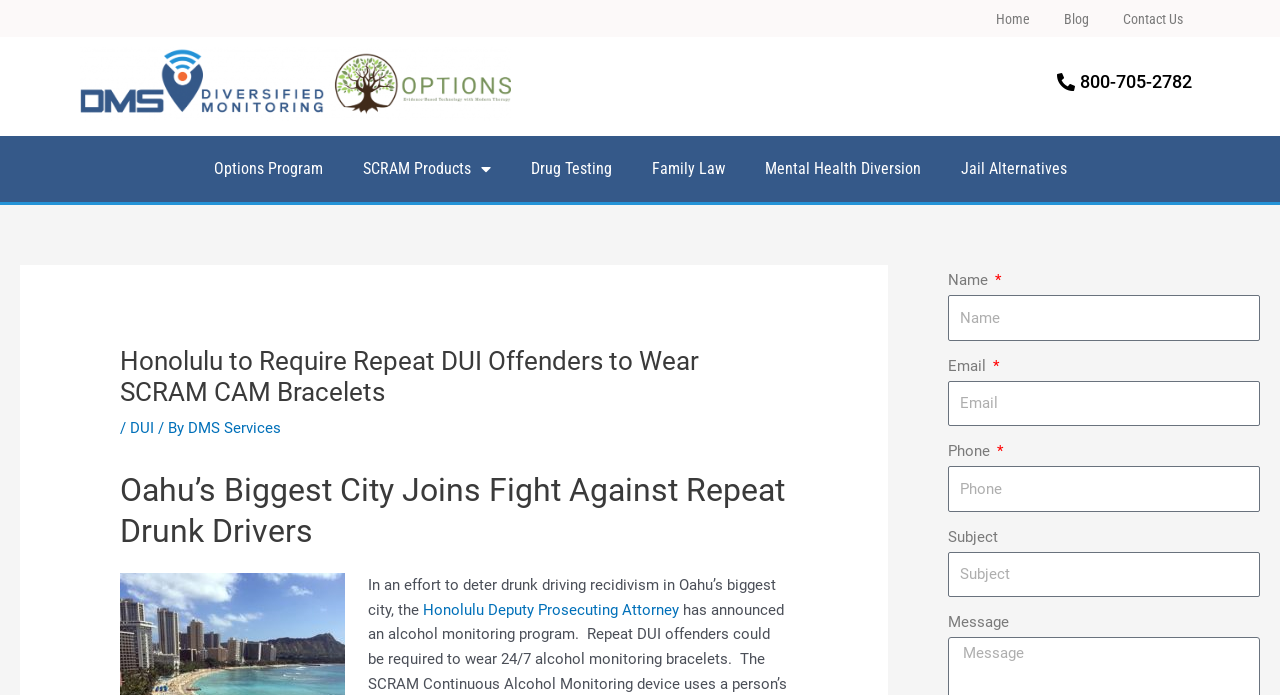Determine the bounding box coordinates for the area that needs to be clicked to fulfill this task: "Select the SCRAM Products Menu". The coordinates must be given as four float numbers between 0 and 1, i.e., [left, top, right, bottom].

[0.268, 0.211, 0.399, 0.277]